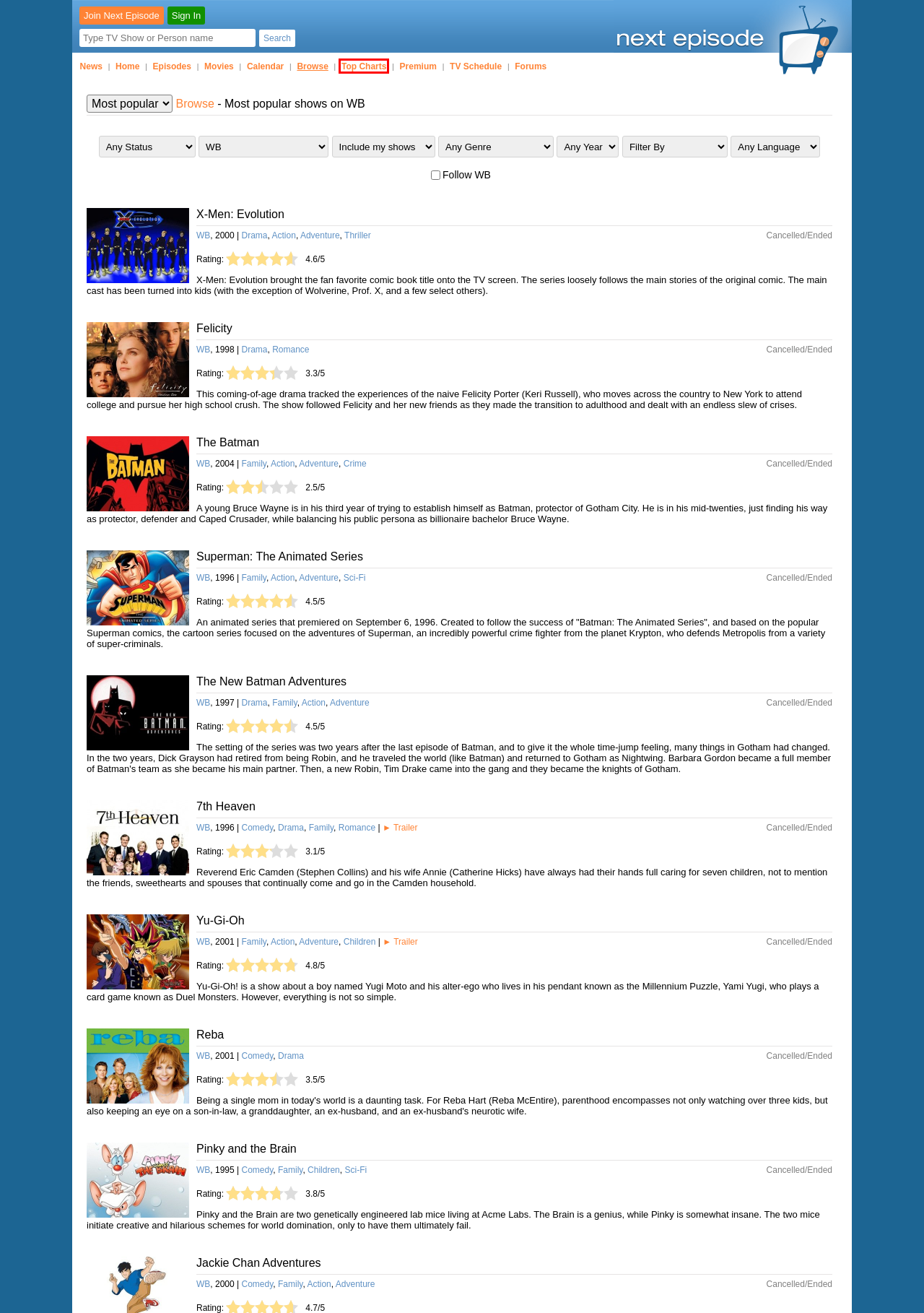You are presented with a screenshot of a webpage with a red bounding box. Select the webpage description that most closely matches the new webpage after clicking the element inside the red bounding box. The options are:
A. Browse Most Popular TV Shows - Channel WB - Page 2/hot/ - Next Episode
B. Browse Most Popular TV Shows - Channel WB - Page 2/browse/?genre=21 - Next Episode
C. Browse Most Popular TV Shows - Channel WB - Page 2/browse/?genre=6 - Next Episode
D. Browse Most Popular TV Shows - Channel WB - Page 2/calendar/ - Next Episode
E. Browse Most Popular TV Shows - Channel WB - Page 2//next-episode.net - Next Episode
F. Browse Most Popular TV Shows - Channel WB - Page 2/browse/?genre=14 - Next Episode
G. Browse Most Popular TV Shows - Channel WB - Page 2/felicity - Next Episode
H. Browse Most Popular TV Shows - Channel WB - Page 2/x-men-evolution - Next Episode

A